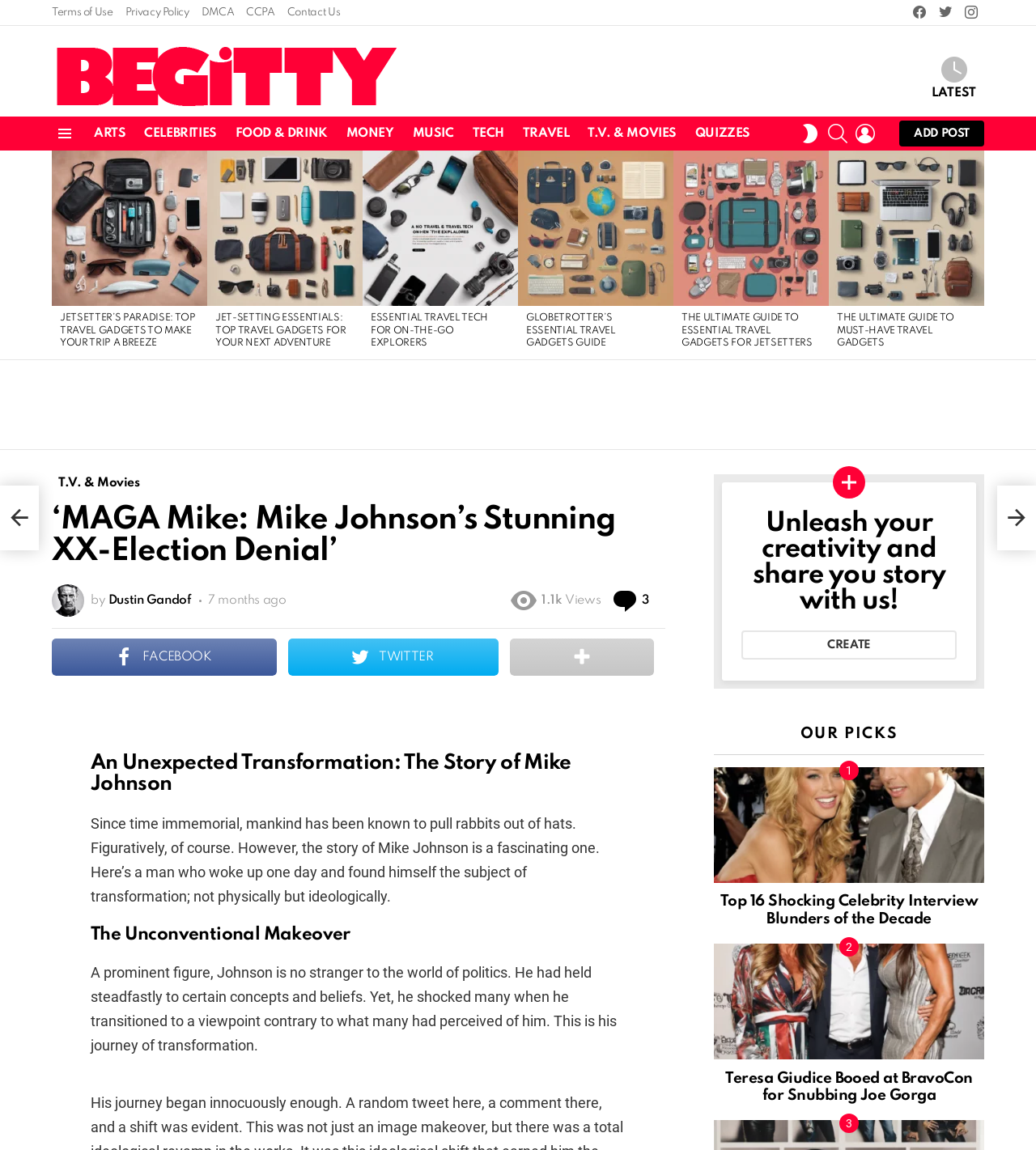Please locate the bounding box coordinates of the element that should be clicked to achieve the given instruction: "Read the article 'Jetsetter’s Paradise: Top Travel Gadgets to Make Your Trip a Breeze'".

[0.05, 0.131, 0.2, 0.266]